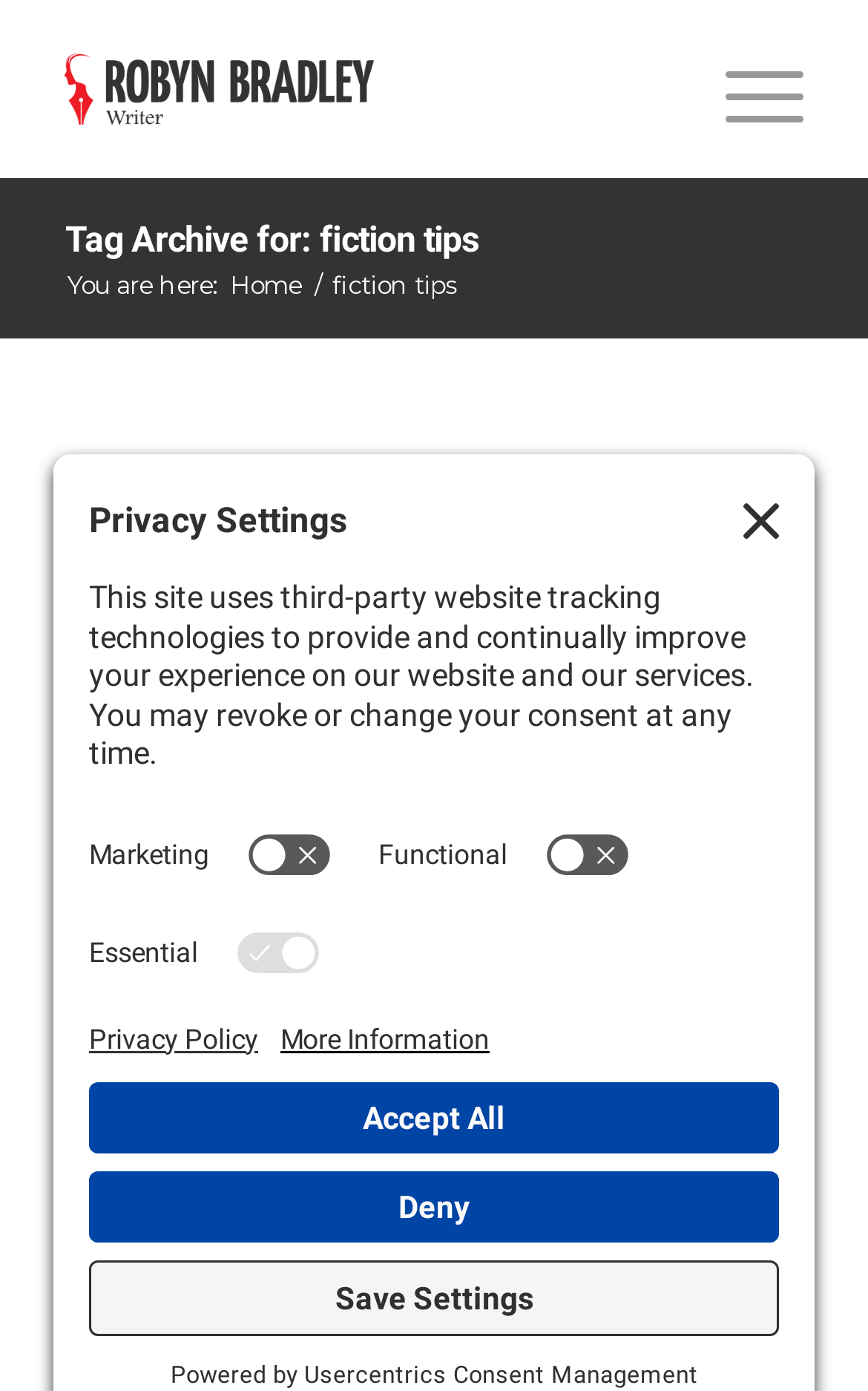What is the name of the author?
Please provide a single word or phrase as the answer based on the screenshot.

Robyn Bradley